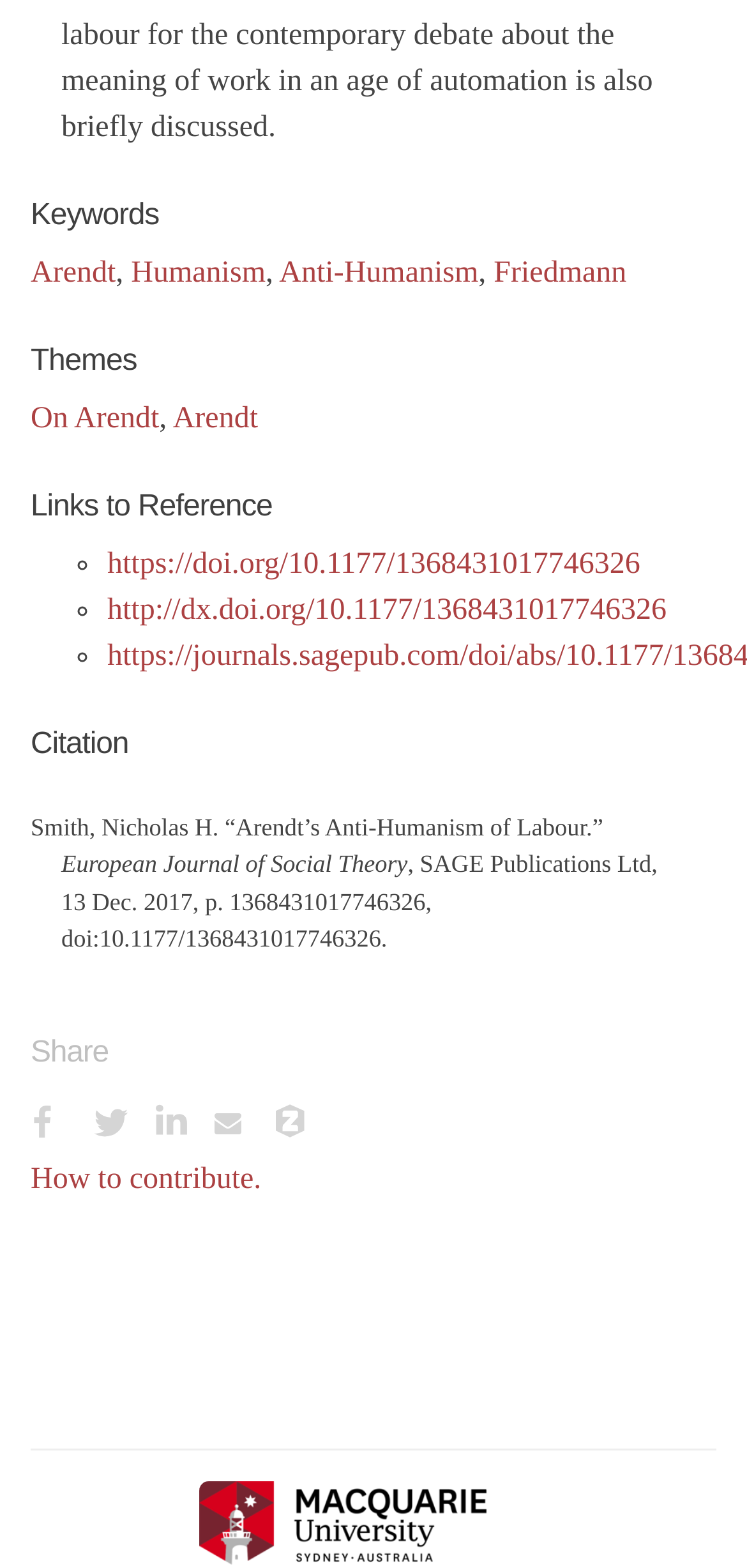How many links are there under the 'Themes' category?
Answer the question with a single word or phrase, referring to the image.

2